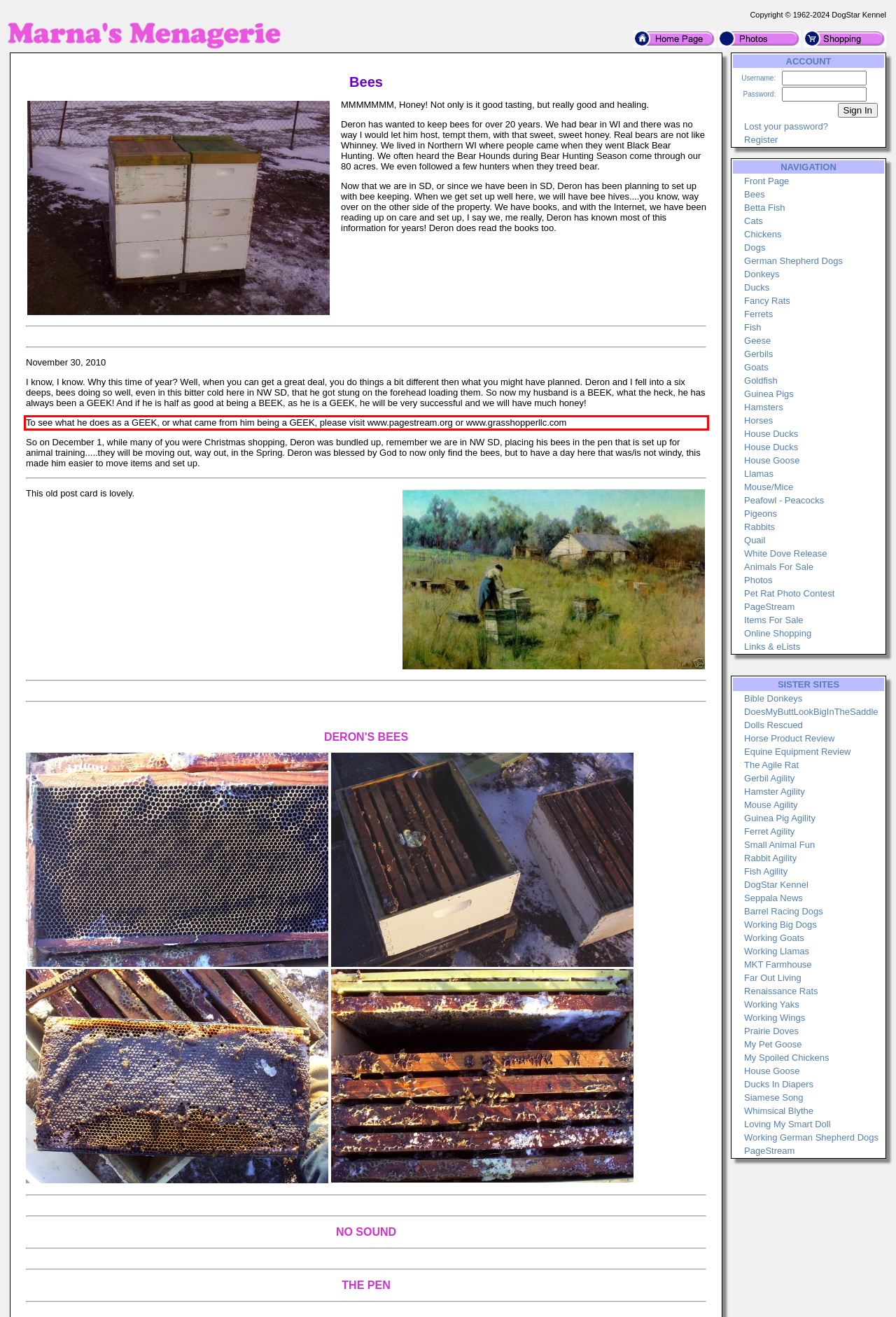With the provided screenshot of a webpage, locate the red bounding box and perform OCR to extract the text content inside it.

To see what he does as a GEEK, or what came from him being a GEEK, please visit www.pagestream.org or www.grasshopperllc.com